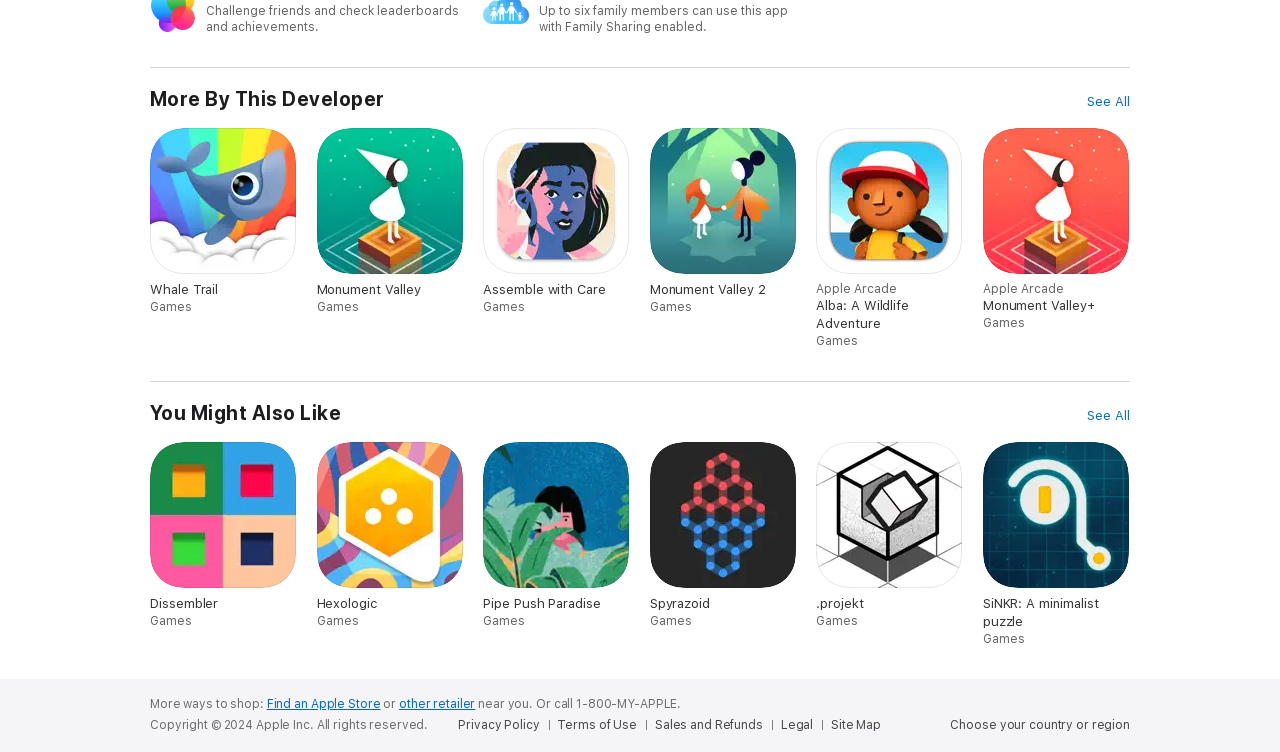Locate the bounding box of the UI element described in the following text: "Spyrazoid Games".

[0.508, 0.587, 0.623, 0.836]